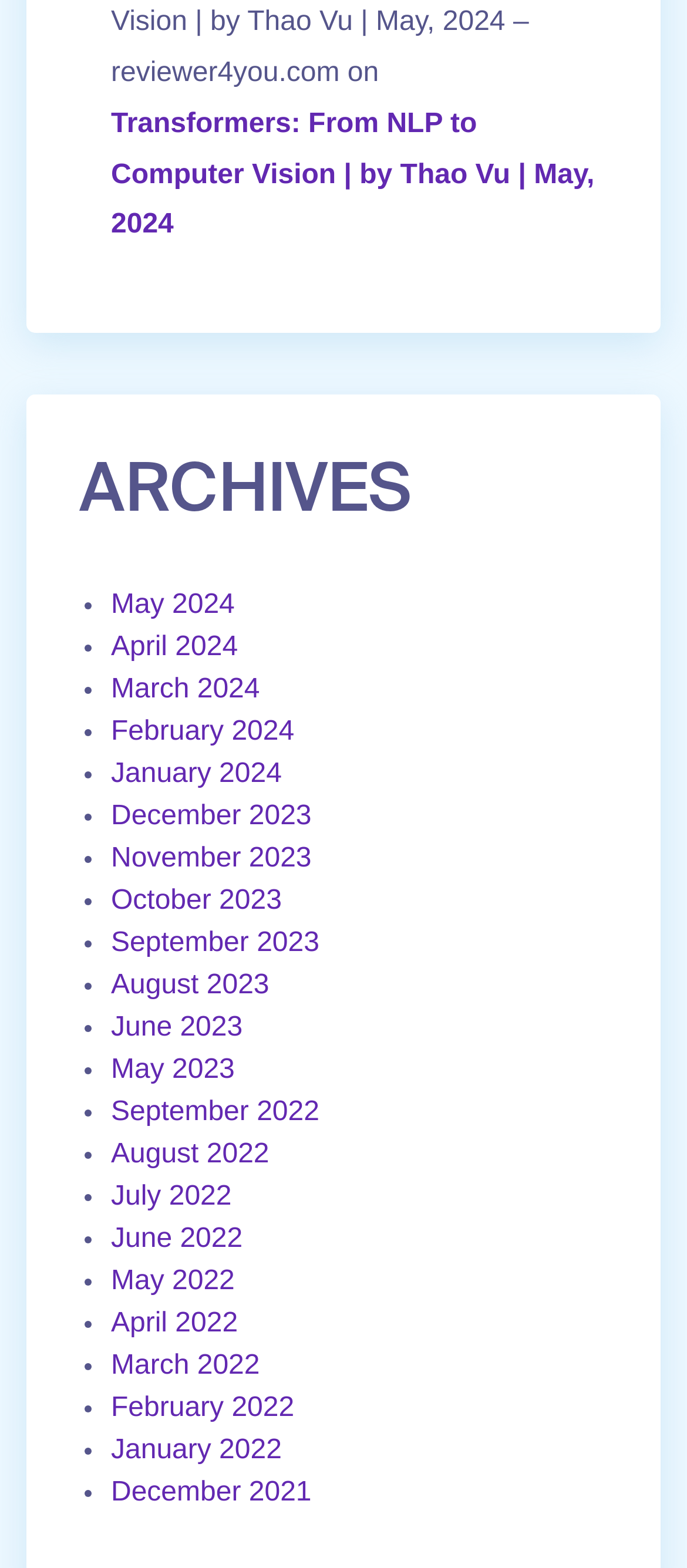What is the title of the latest article?
Answer with a single word or phrase, using the screenshot for reference.

Transformers: From NLP to Computer Vision